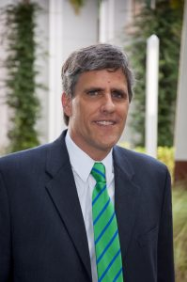Provide a short, one-word or phrase answer to the question below:
What is the color of the man's tie?

green with blue stripes